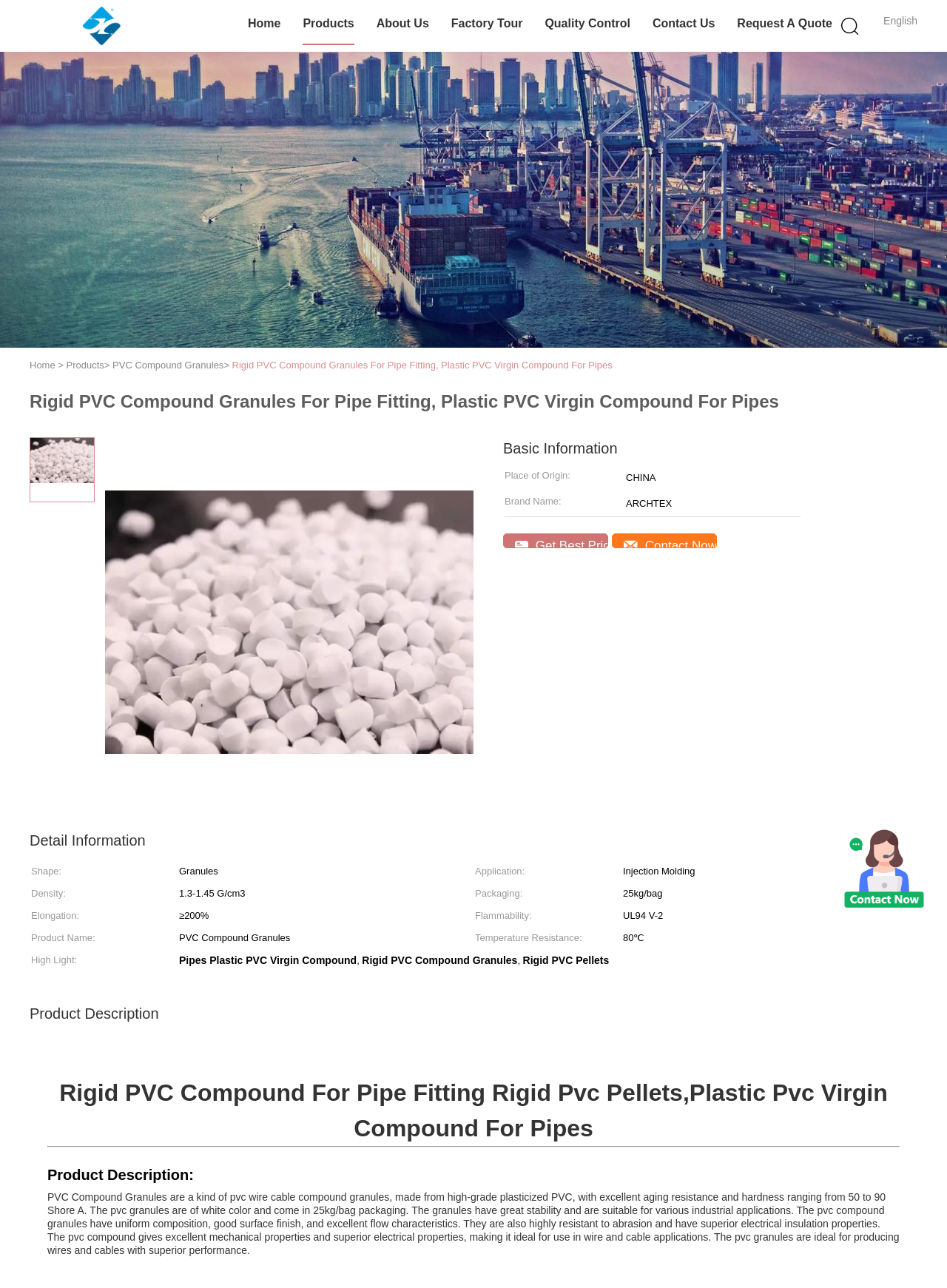Pinpoint the bounding box coordinates of the area that must be clicked to complete this instruction: "Click the 'Send Message' button".

[0.891, 0.643, 0.977, 0.705]